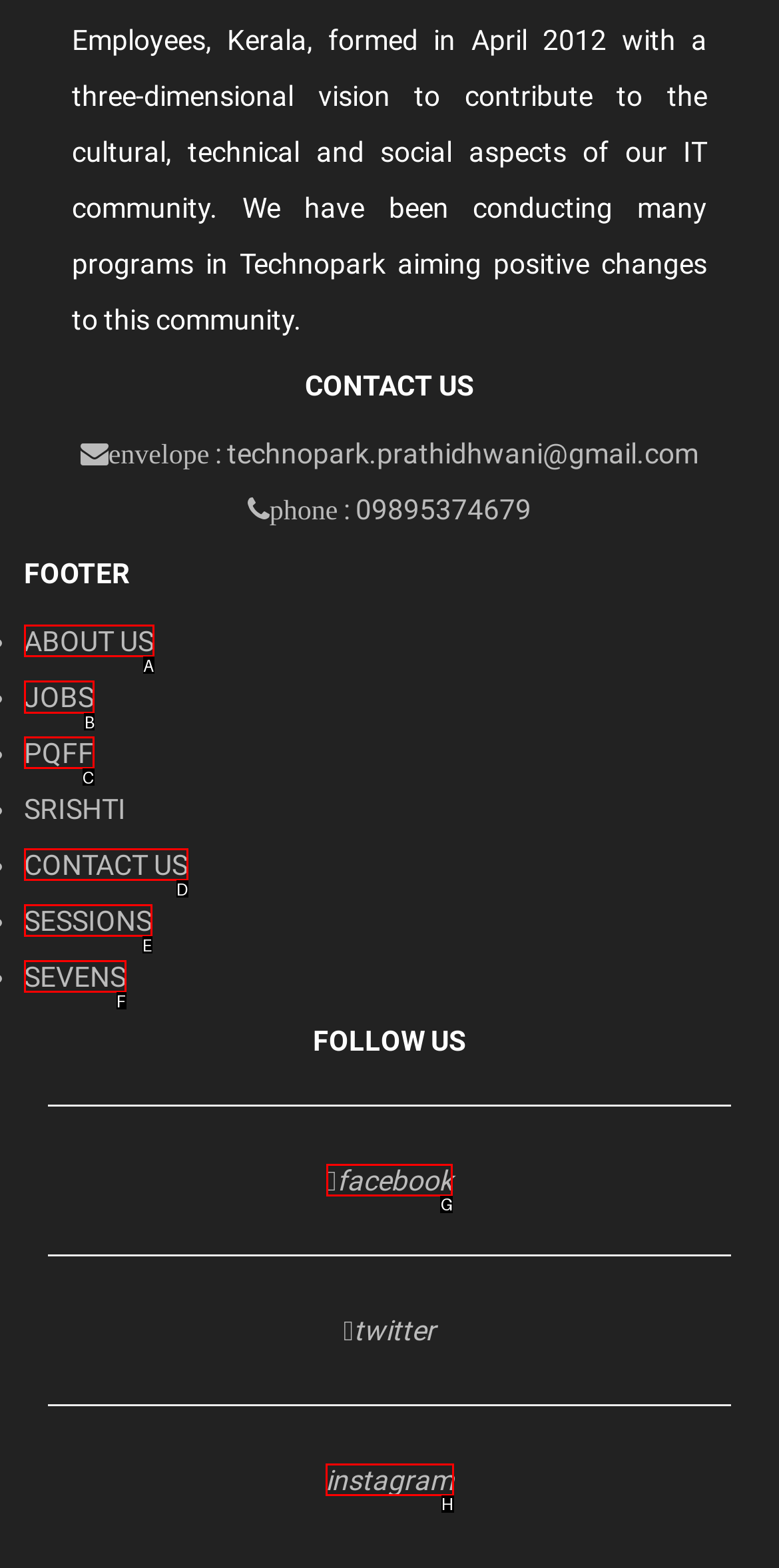Look at the highlighted elements in the screenshot and tell me which letter corresponds to the task: click JOBS.

B